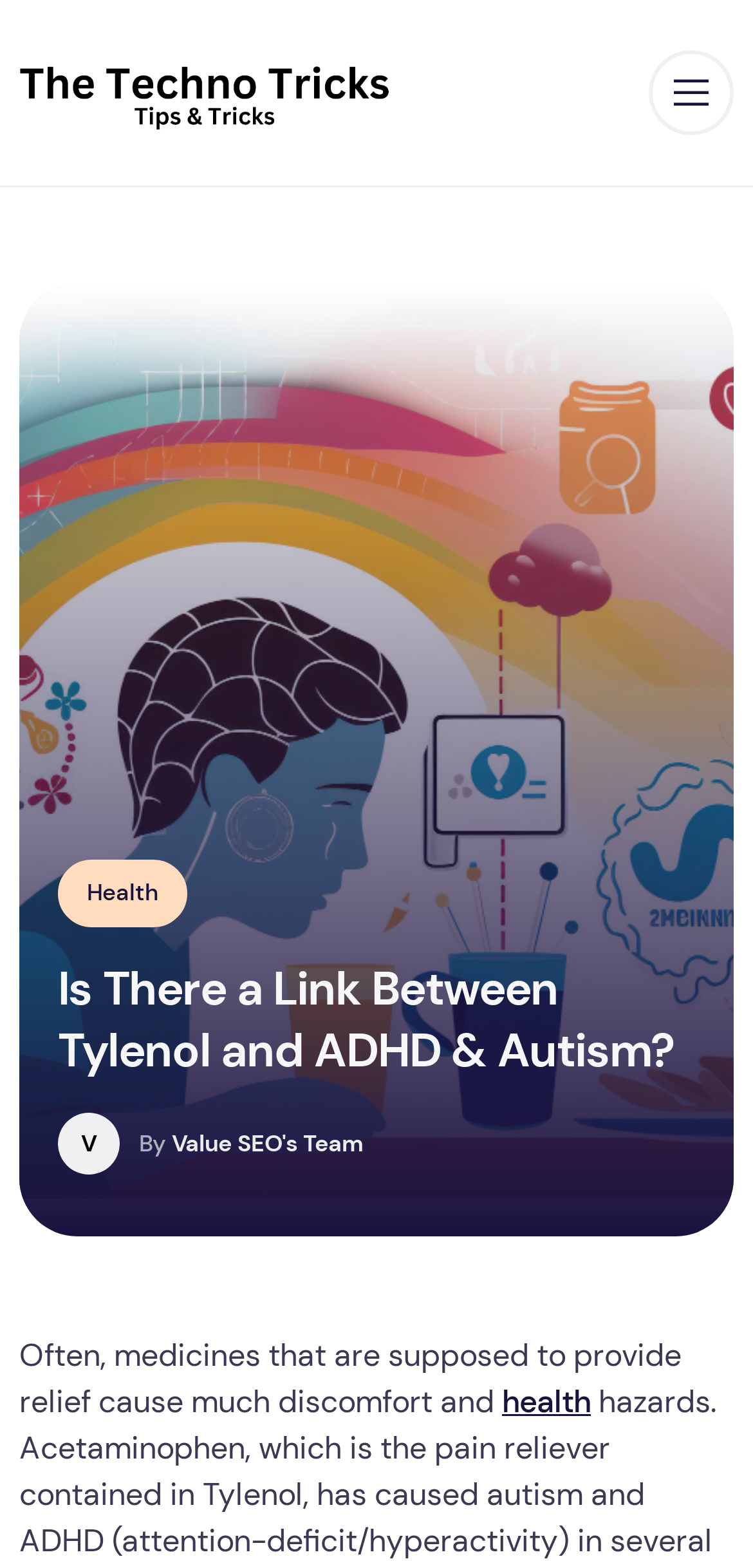Based on the element description By Value SEO's Team, identify the bounding box of the UI element in the given webpage screenshot. The coordinates should be in the format (top-left x, top-left y, bottom-right x, bottom-right y) and must be between 0 and 1.

[0.185, 0.72, 0.482, 0.74]